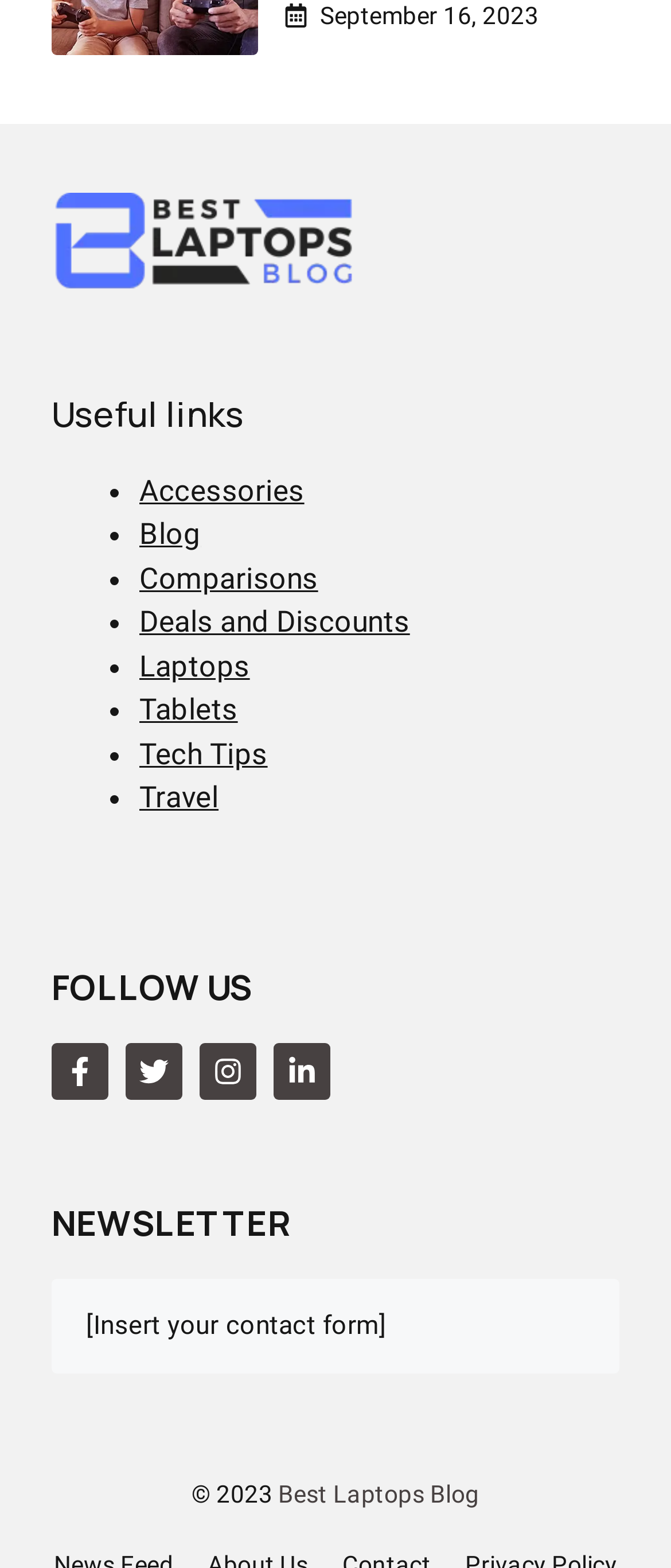What is the current date?
Please use the image to provide an in-depth answer to the question.

The current date can be found at the top of the webpage, where it is displayed as 'September 16, 2023'.